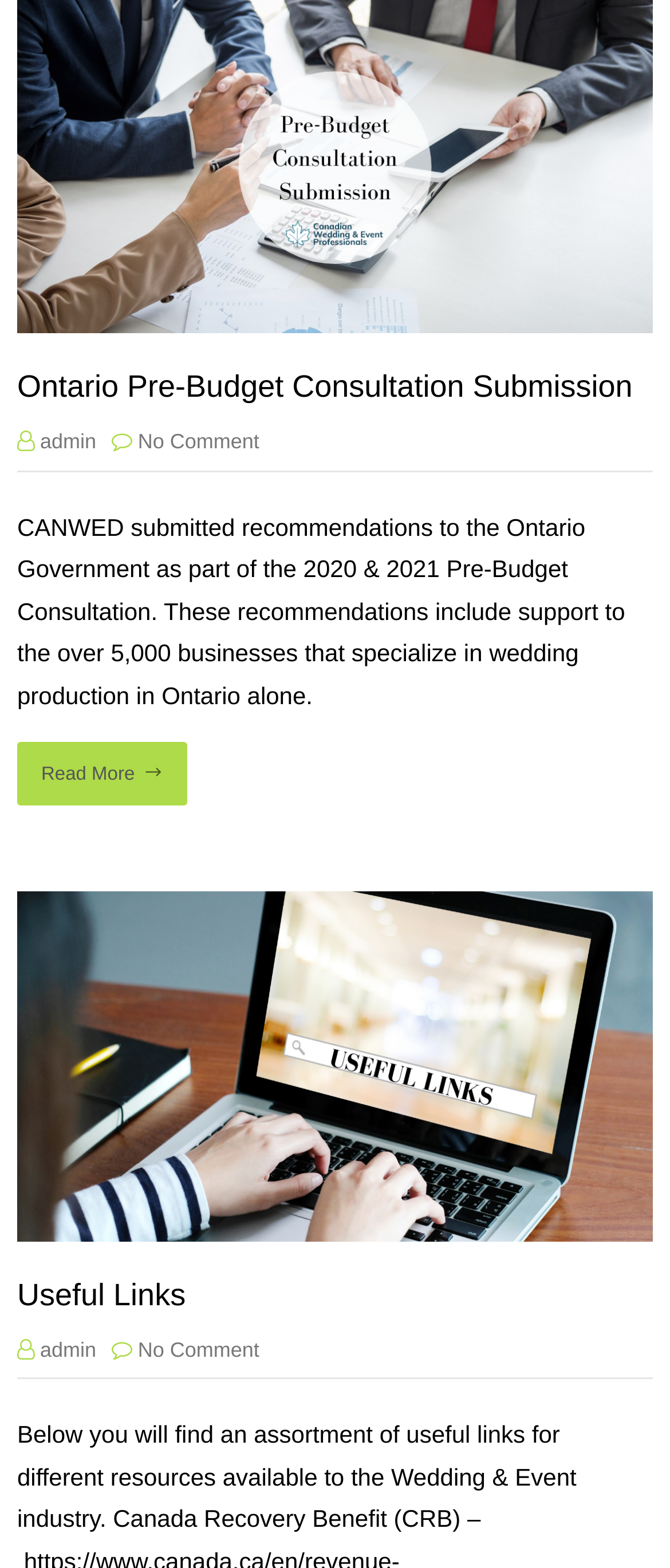Give the bounding box coordinates for the element described as: "Personal Training with Brian Quinlisk".

None